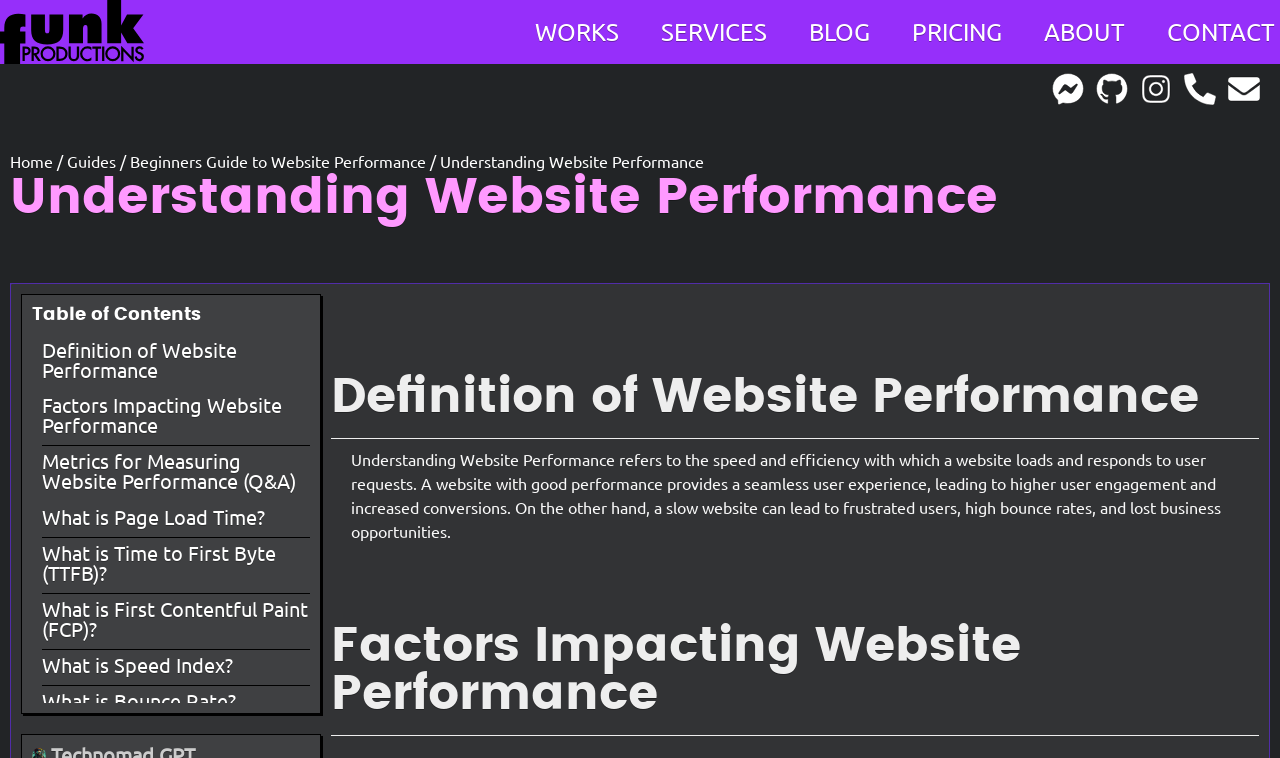Identify the bounding box coordinates of the clickable region required to complete the instruction: "go to home". The coordinates should be given as four float numbers within the range of 0 and 1, i.e., [left, top, right, bottom].

[0.0, 0.057, 0.112, 0.09]